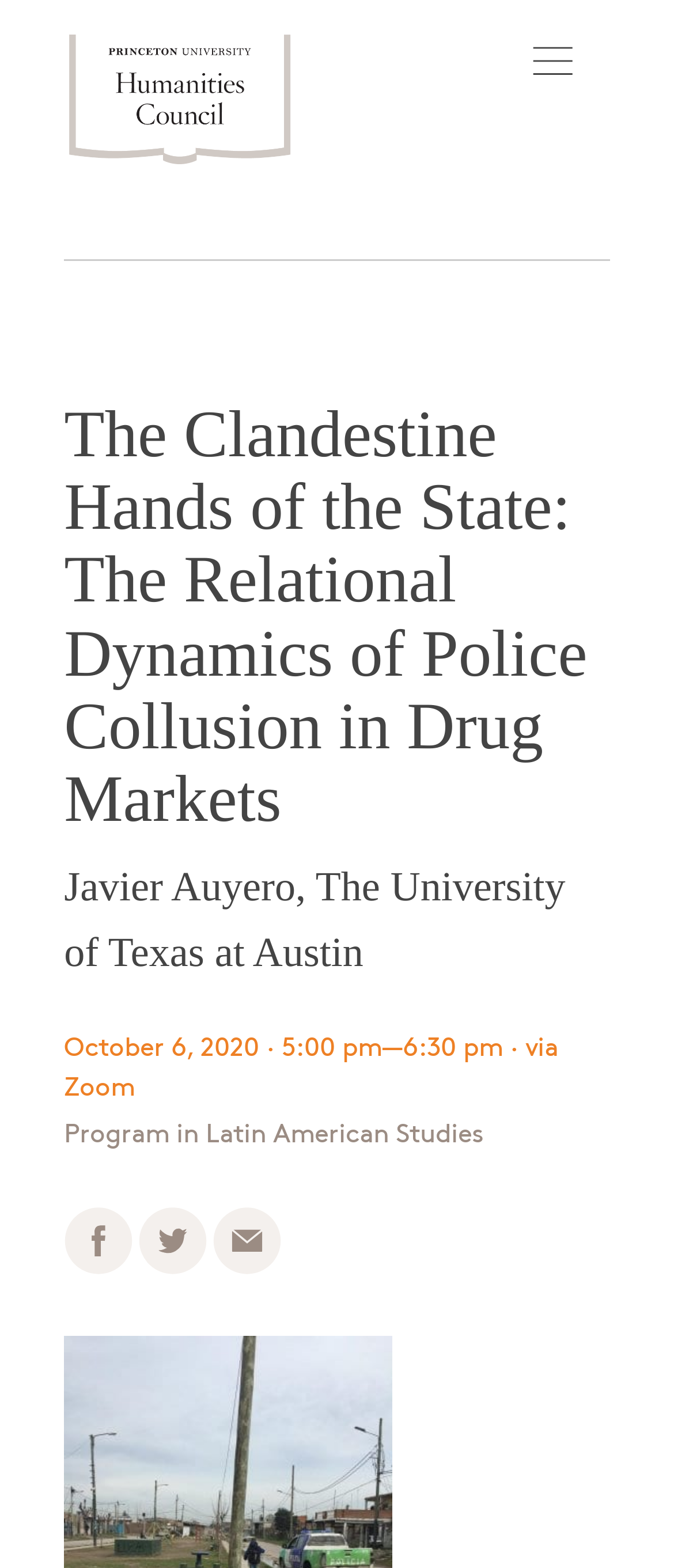Respond with a single word or phrase for the following question: 
What is the logo on the top left corner?

Humanities Council Logo